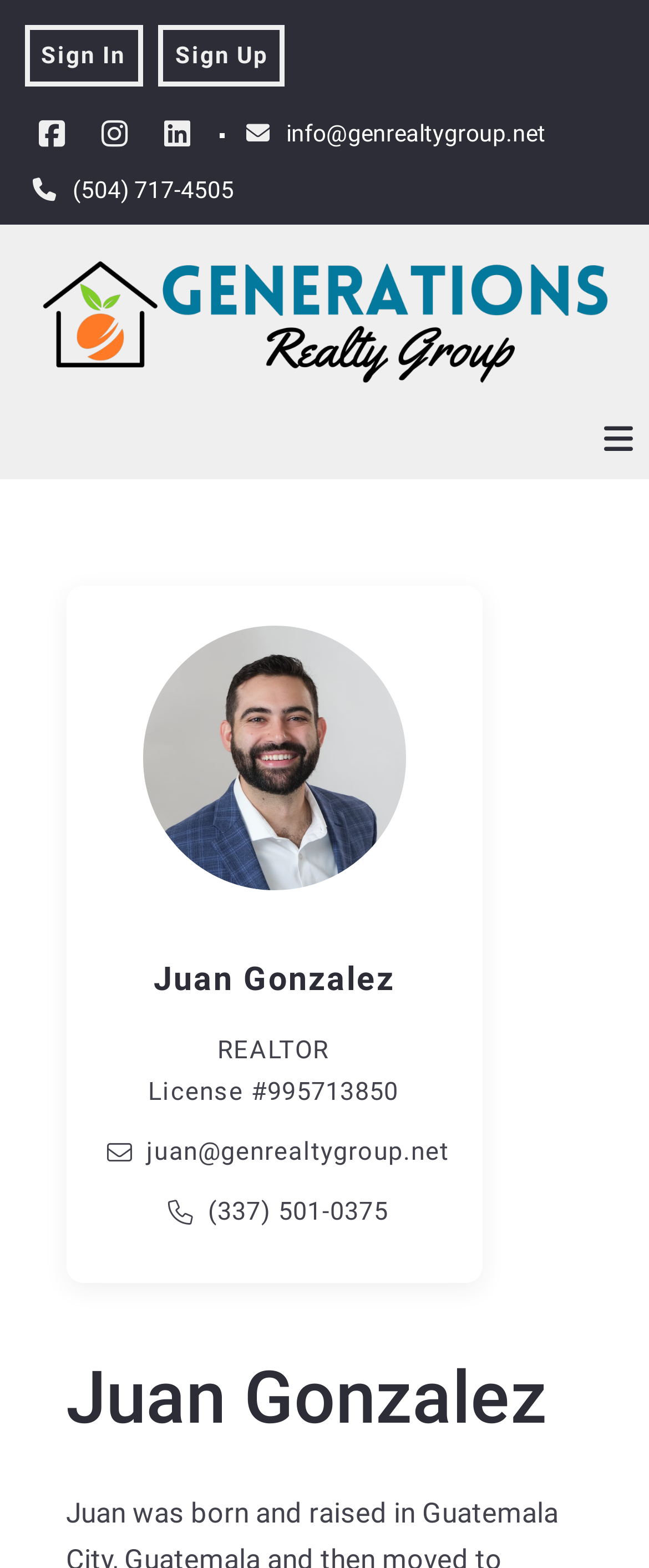Please find the bounding box coordinates of the element that you should click to achieve the following instruction: "Click the Facebook link". The coordinates should be presented as four float numbers between 0 and 1: [left, top, right, bottom].

[0.057, 0.076, 0.103, 0.095]